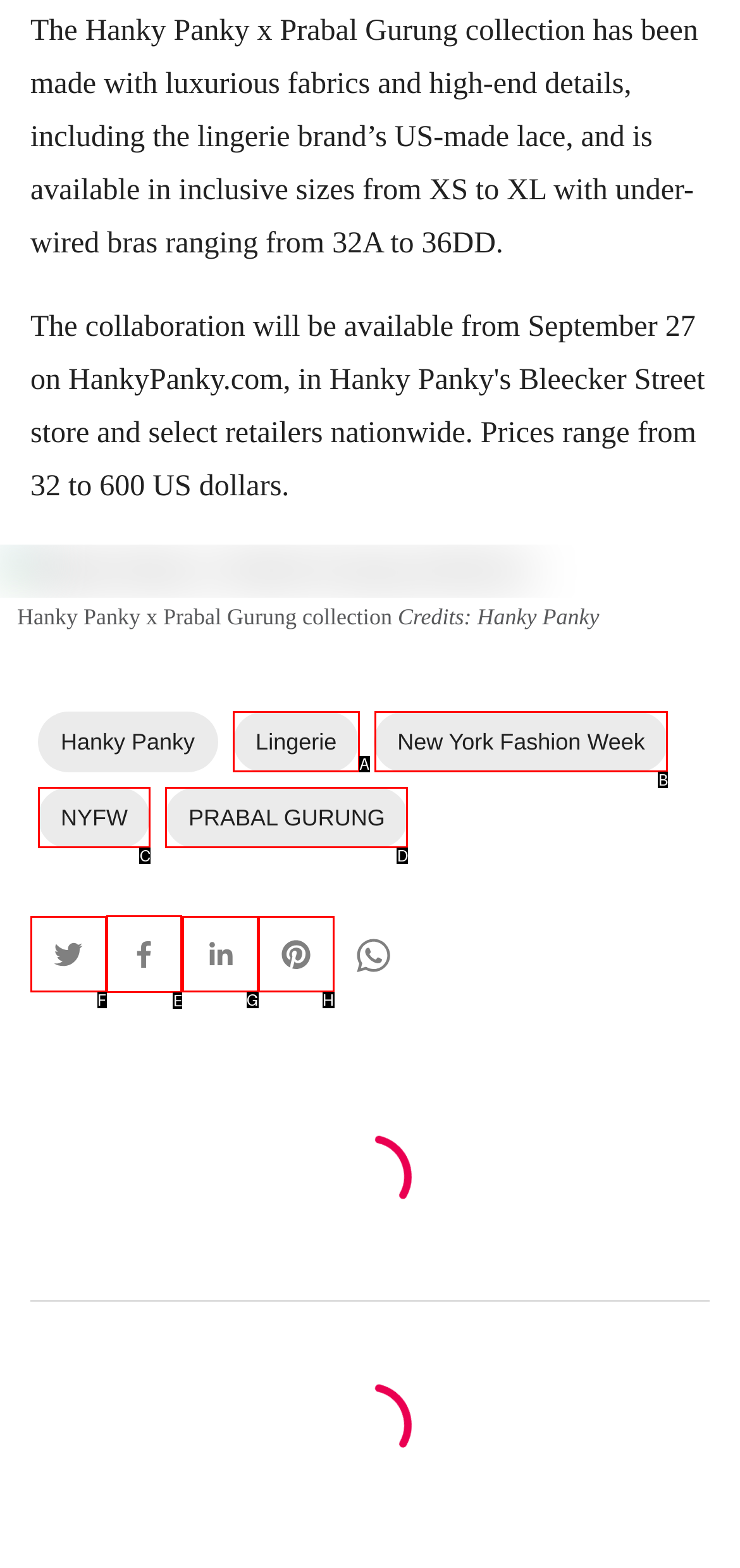Determine which letter corresponds to the UI element to click for this task: Share on Facebook
Respond with the letter from the available options.

E